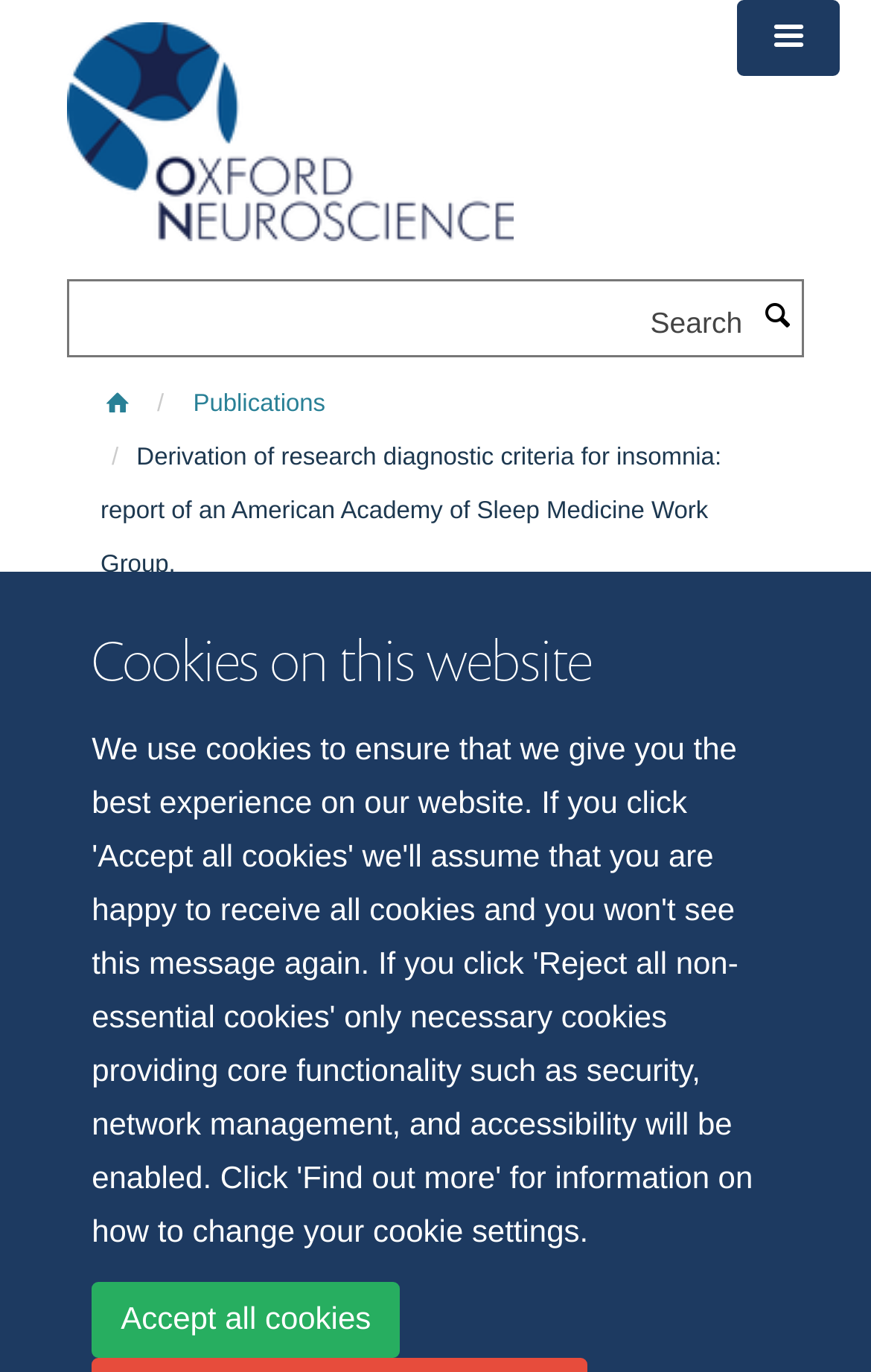With reference to the screenshot, provide a detailed response to the question below:
What is the topic of the report?

The topic of the report can be inferred from the heading 'Derivation of research diagnostic criteria for insomnia: report of an American Academy of Sleep Medicine Work Group.' which has a bounding box of [0.077, 0.465, 0.923, 0.661]. This heading is a prominent element on the webpage, indicating that the report is about insomnia.